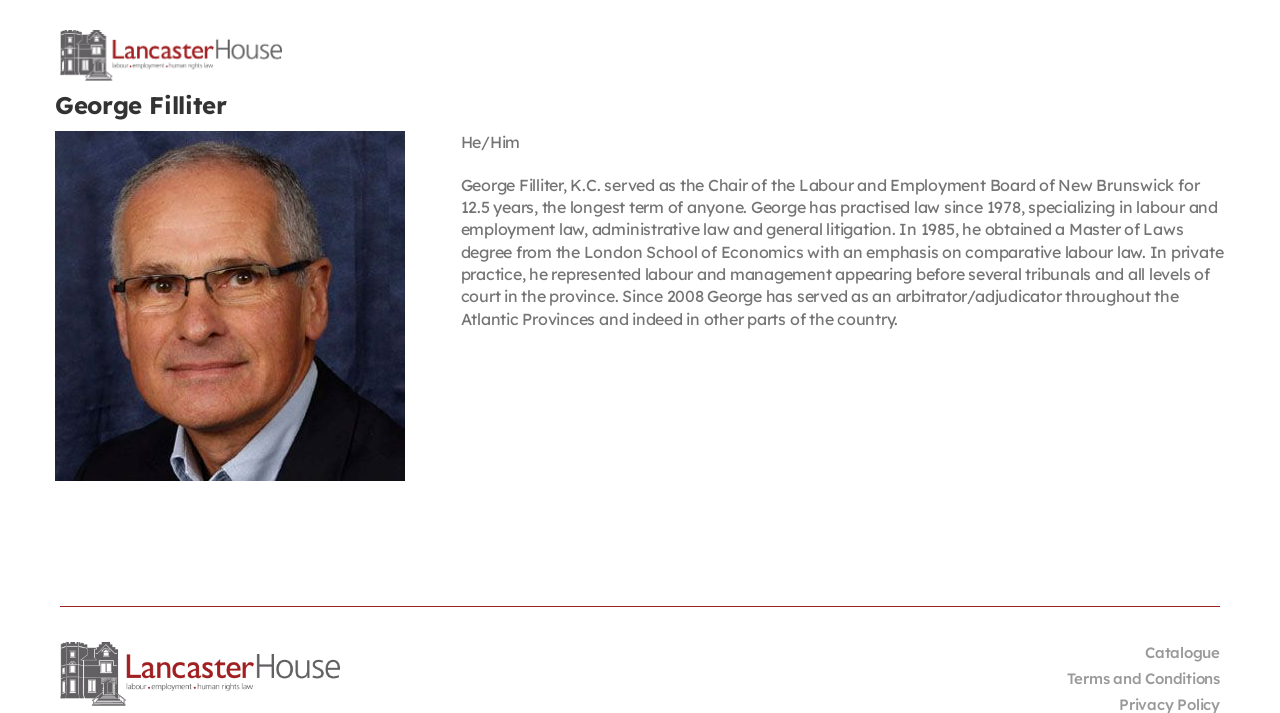Pinpoint the bounding box coordinates of the clickable element to carry out the following instruction: "Go to the Home page."

[0.0, 0.144, 1.0, 0.235]